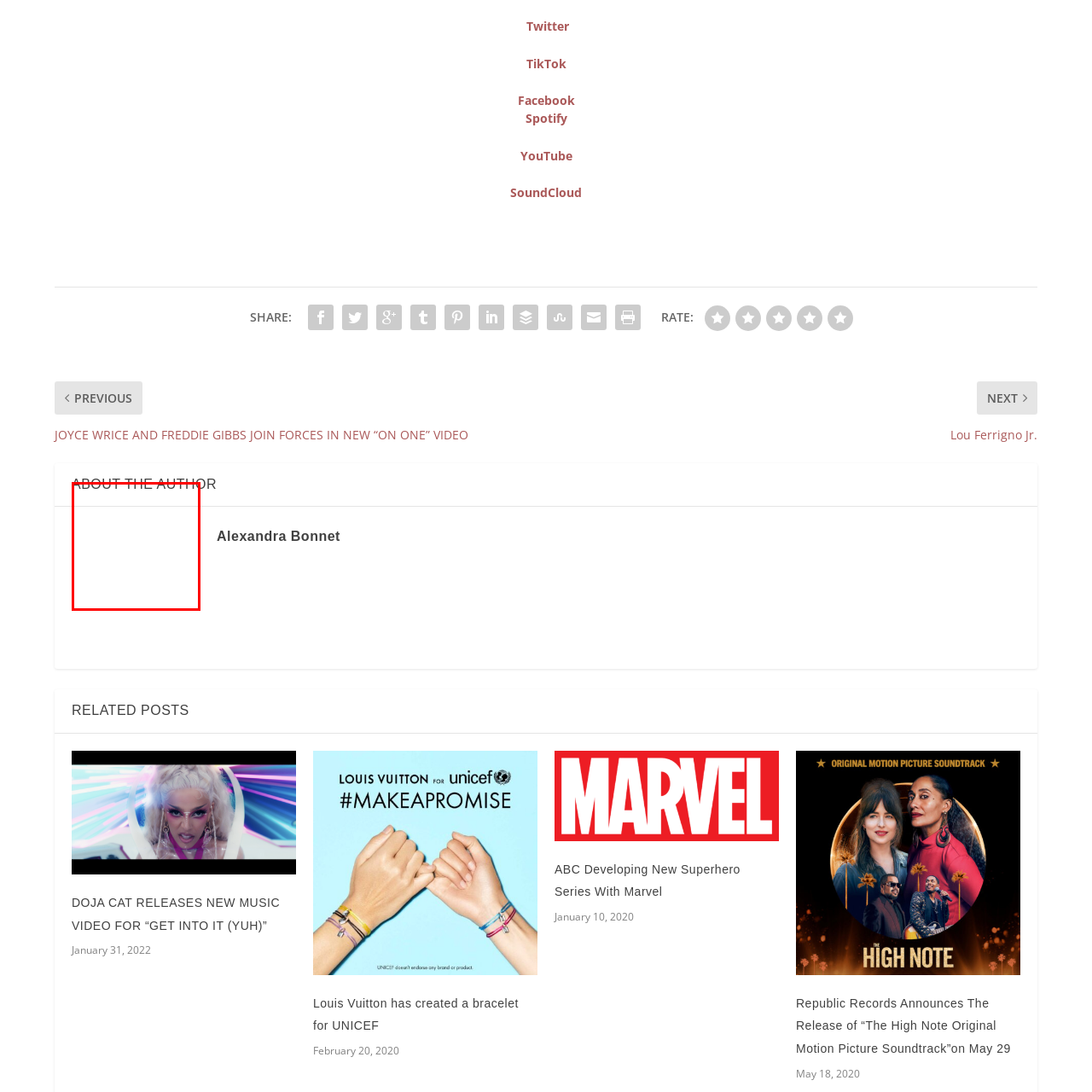Generate a detailed explanation of the image that is highlighted by the red box.

The image features Alexandra Bonnet, who is highlighted in the "ABOUT THE AUTHOR" section of the webpage. Below the image, there is a heading with her name that further emphasizes her contribution to the content or subject being discussed on the site. This section aims to provide readers with insights about the authorship and perspective behind the articles. The layout indicates a focus on personal branding, showcasing the author visually while linking her identity to the surrounding text elements.